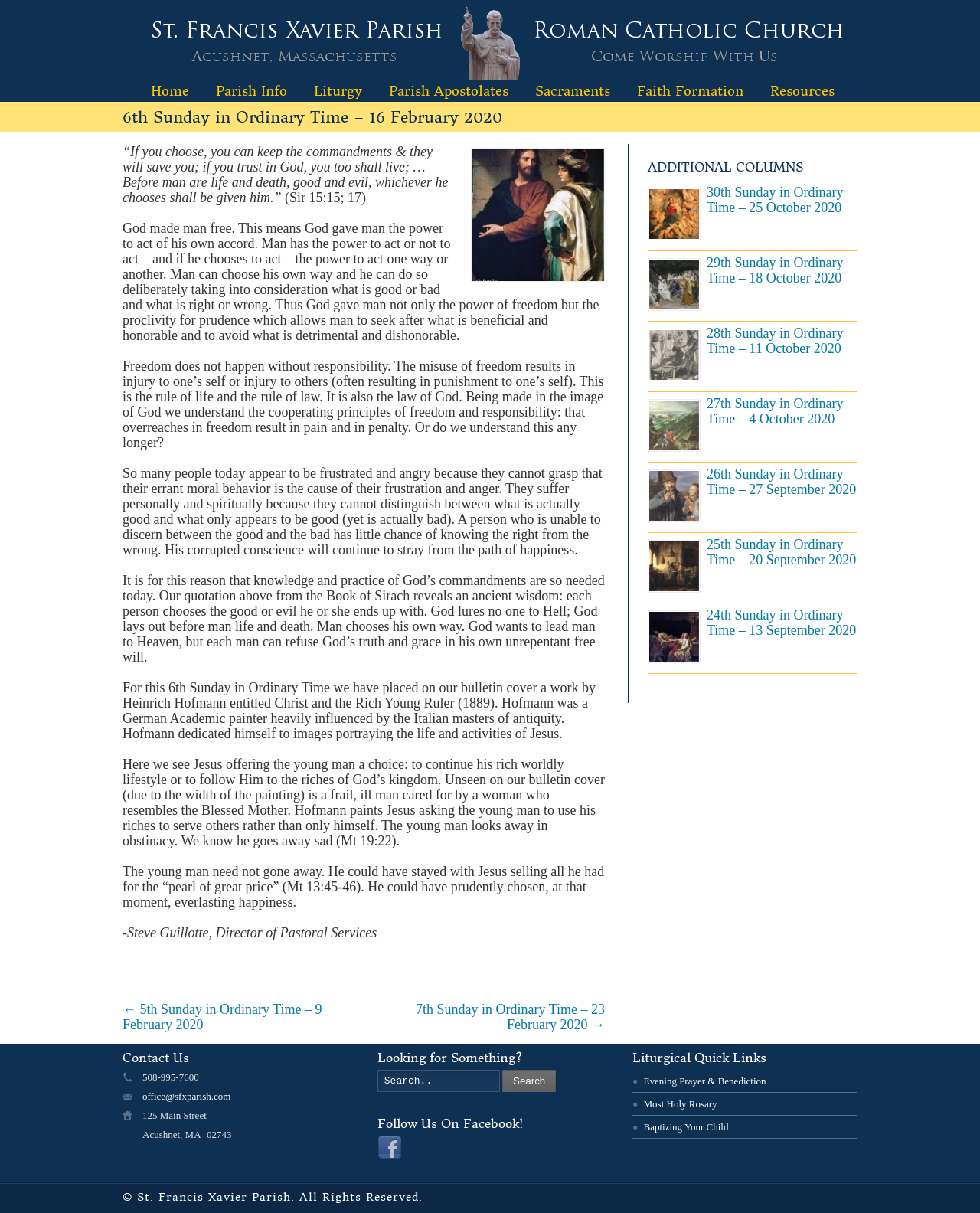Carefully examine the image and provide an in-depth answer to the question: What is the name of the parish?

The name of the parish can be found in the top-left corner of the webpage, where it is written as '6th Sunday in Ordinary Time - 16 February 2020 - St. Francis Xavier Parish'. This is also confirmed by the link 'St. Francis Xavier Parish' at the top of the webpage.